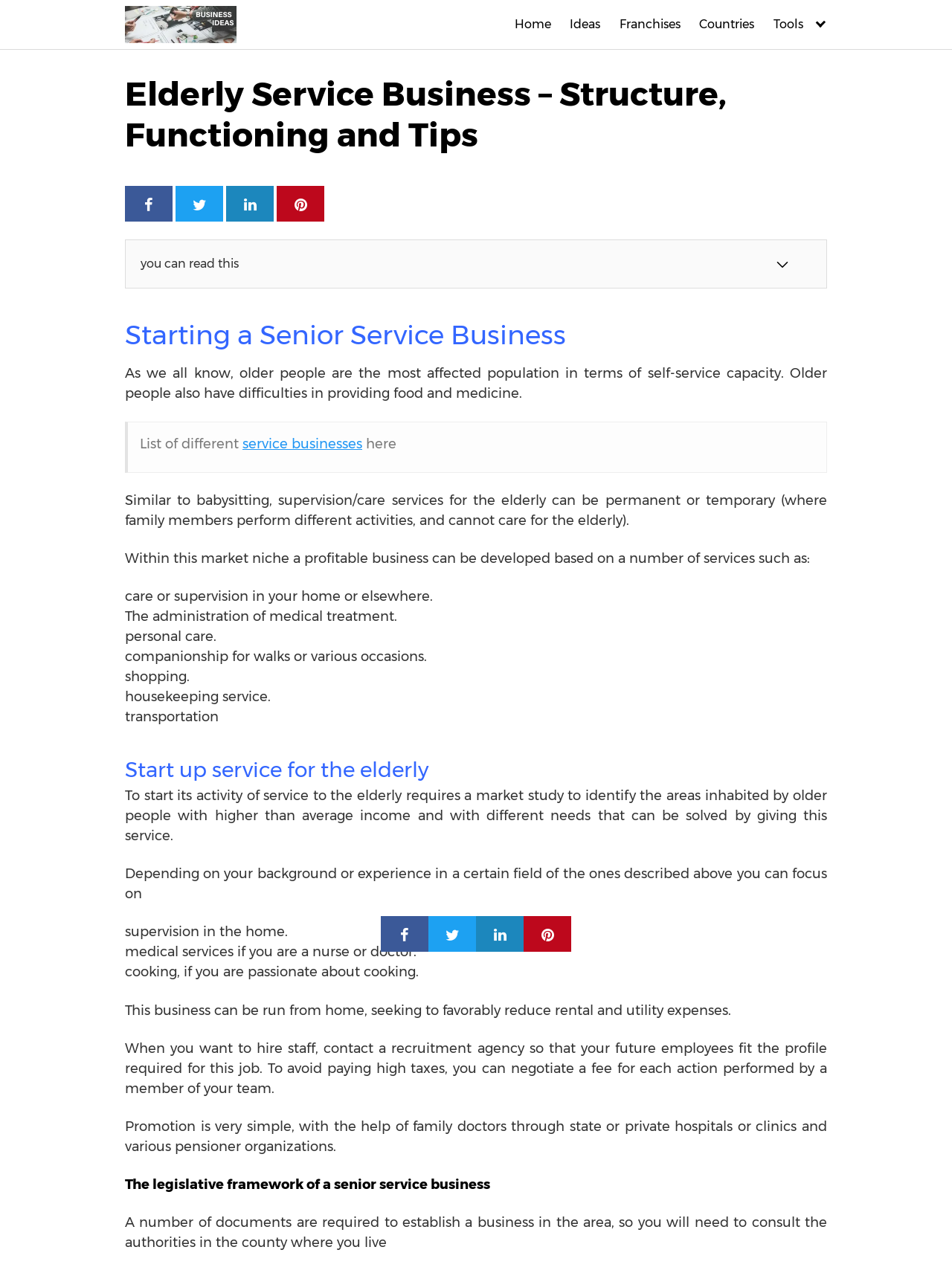Summarize the webpage in an elaborate manner.

This webpage is about elderly service businesses, providing information on how to start and run a profitable business catering to the needs of older people. At the top left corner, there is a logo and a horizontal navigation bar with links to different sections of the website, including "Home", "Ideas", "Franchises", "Countries", and "Tools". 

Below the navigation bar, there is a heading that reads "Elderly Service Business – Structure, Functioning and Tips". On the same line, there are four social media links. 

The main content of the webpage is divided into several sections. The first section discusses the challenges faced by older people in terms of self-service capacity and how a business can be developed to cater to their needs. 

The second section is a blockquote that lists different types of service businesses for the elderly. 

The following sections provide more information on the services that can be offered, such as care or supervision, administration of medical treatment, personal care, companionship, shopping, housekeeping, and transportation. 

The webpage then discusses how to start a service business for the elderly, including conducting market research, identifying target areas, and focusing on specific services based on one's background or experience. 

The business can be run from home to reduce expenses, and staff can be hired through recruitment agencies. The webpage also mentions the importance of promotion through family doctors, hospitals, and pensioner organizations. 

Finally, the webpage touches on the legislative framework required to establish a senior service business, including the necessary documents and consultations with local authorities.